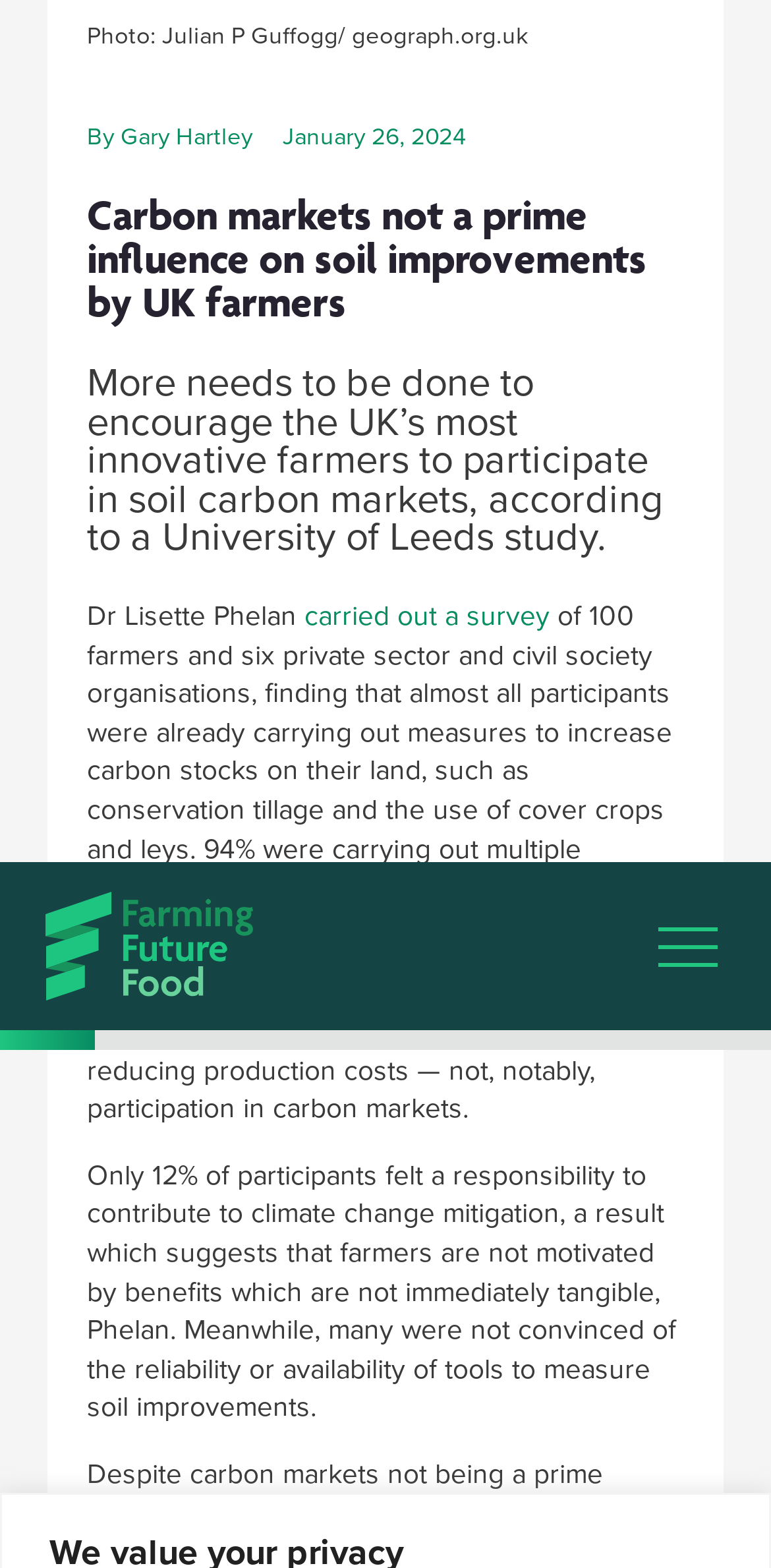Determine the bounding box of the UI component based on this description: "name="input_text"". The bounding box coordinates should be four float values between 0 and 1, i.e., [left, top, right, bottom].

[0.231, 0.379, 0.821, 0.43]